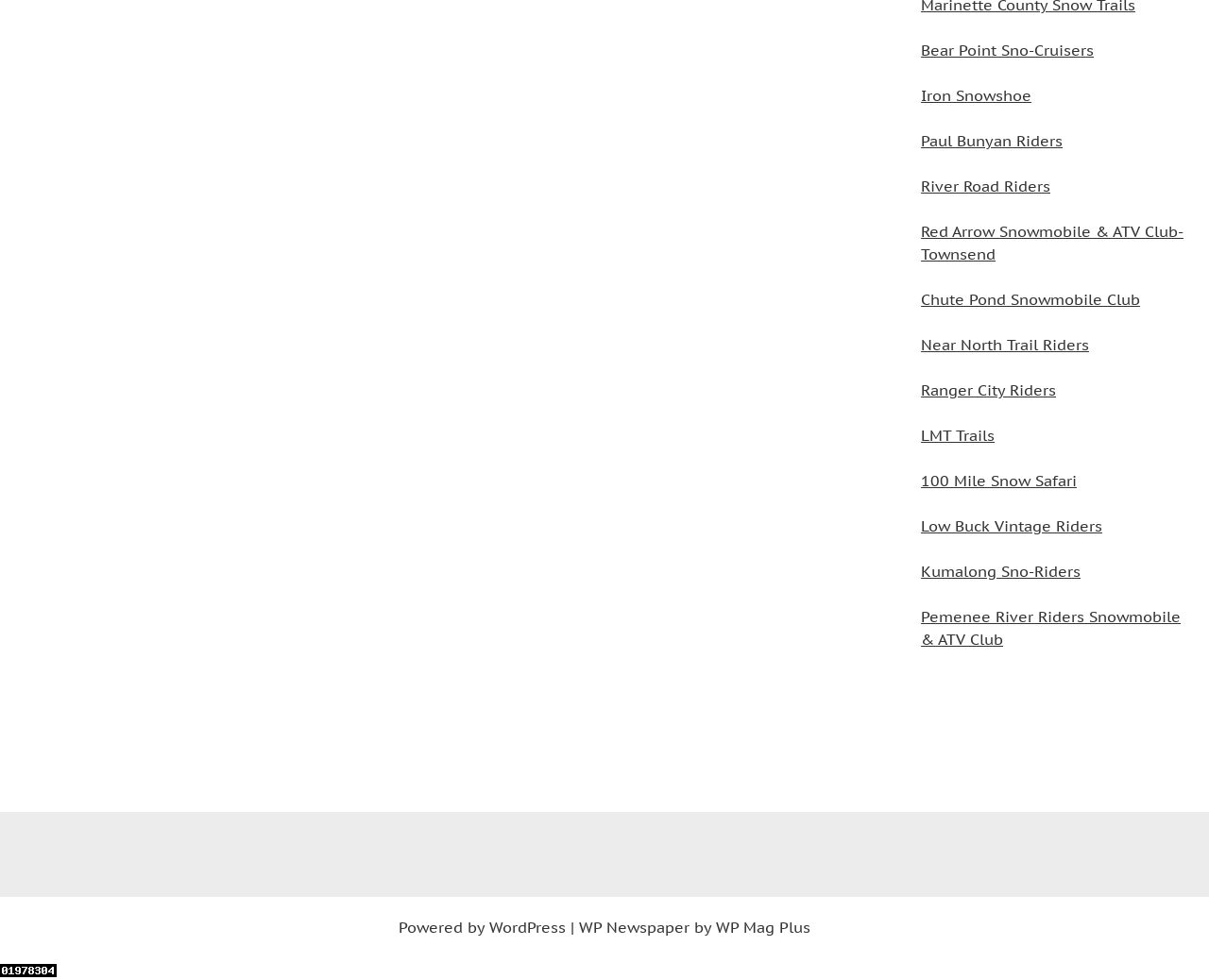How many columns are there in the main section?
Provide an in-depth answer to the question, covering all aspects.

By examining the bounding box coordinates of the elements in the main section, I found that all the link elements have similar x1 and x2 coordinates, indicating that they are aligned vertically and there is only one column in the main section.